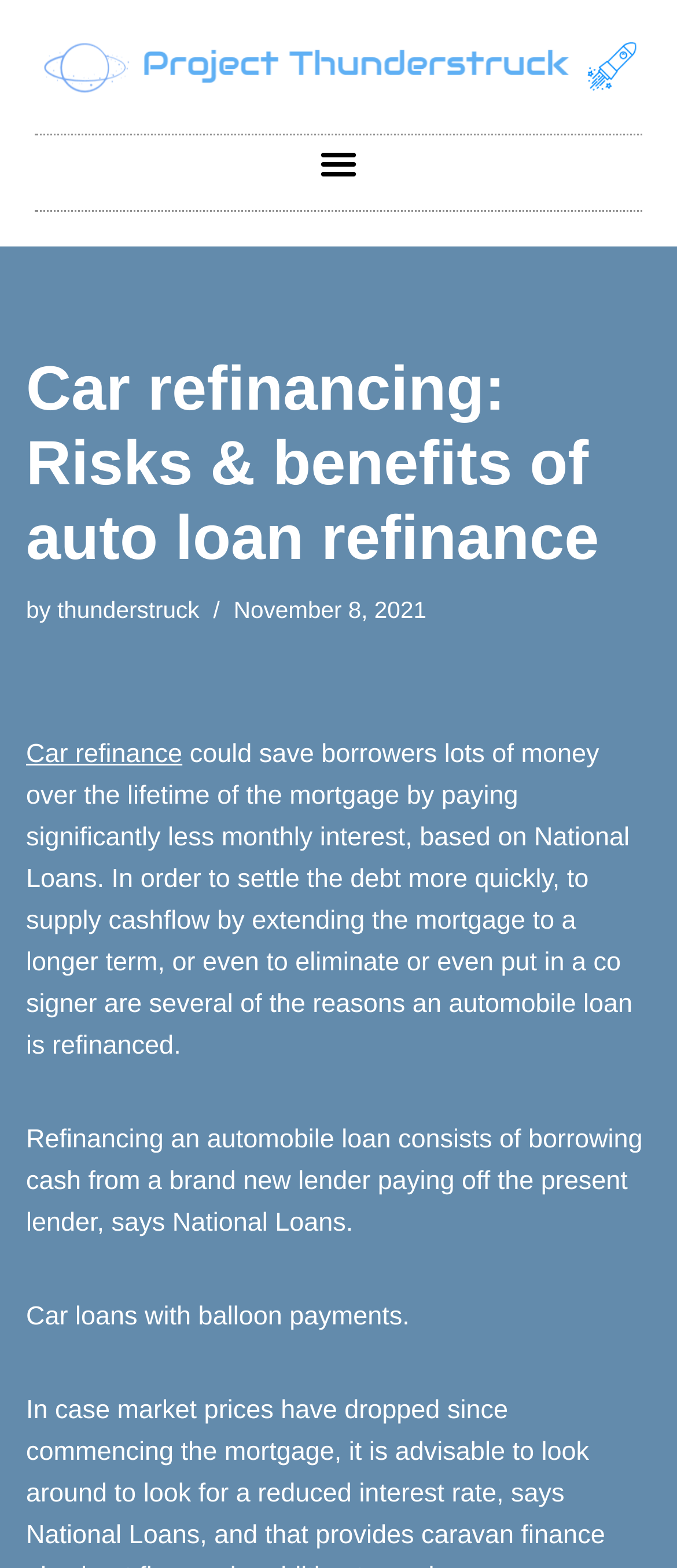Locate and extract the text of the main heading on the webpage.

Car refinancing: Risks & benefits of auto loan refinance